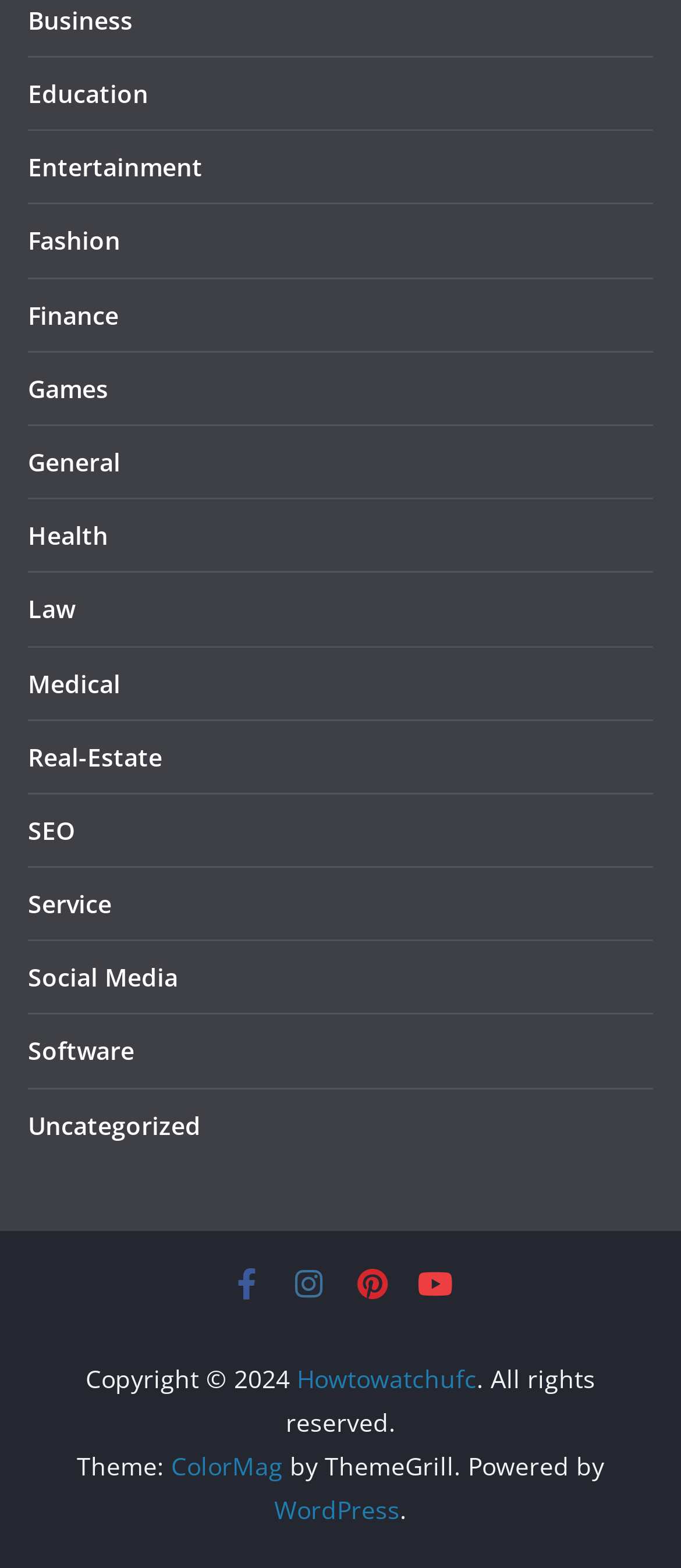What is the platform powering the website?
Please provide a detailed answer to the question.

I found the text 'Powered by' at the bottom of the page, followed by a link 'WordPress', which suggests that the platform powering the website is WordPress.